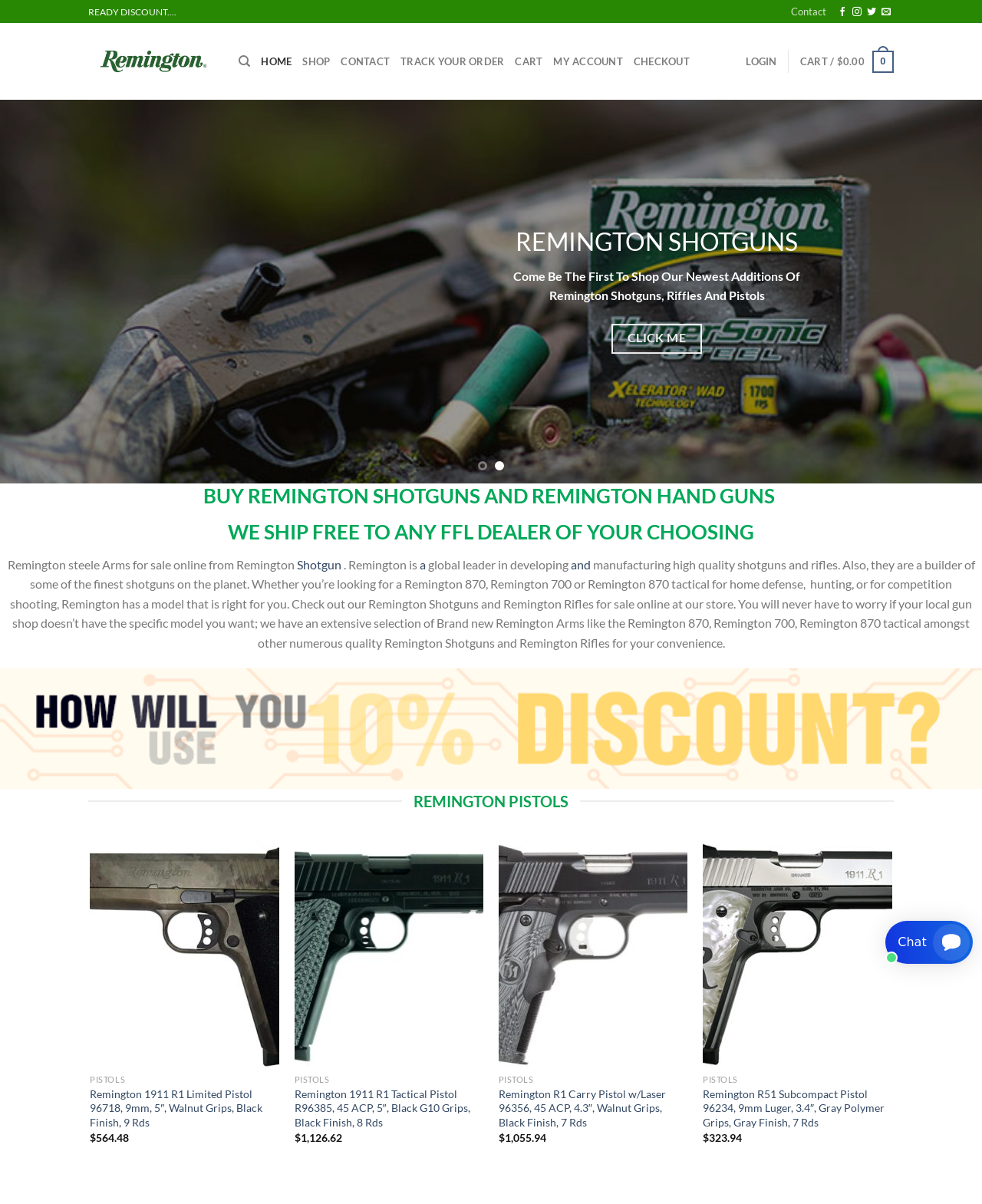Please answer the following question using a single word or phrase: What is the benefit of shopping on this website?

Free shipping to any FFL dealer